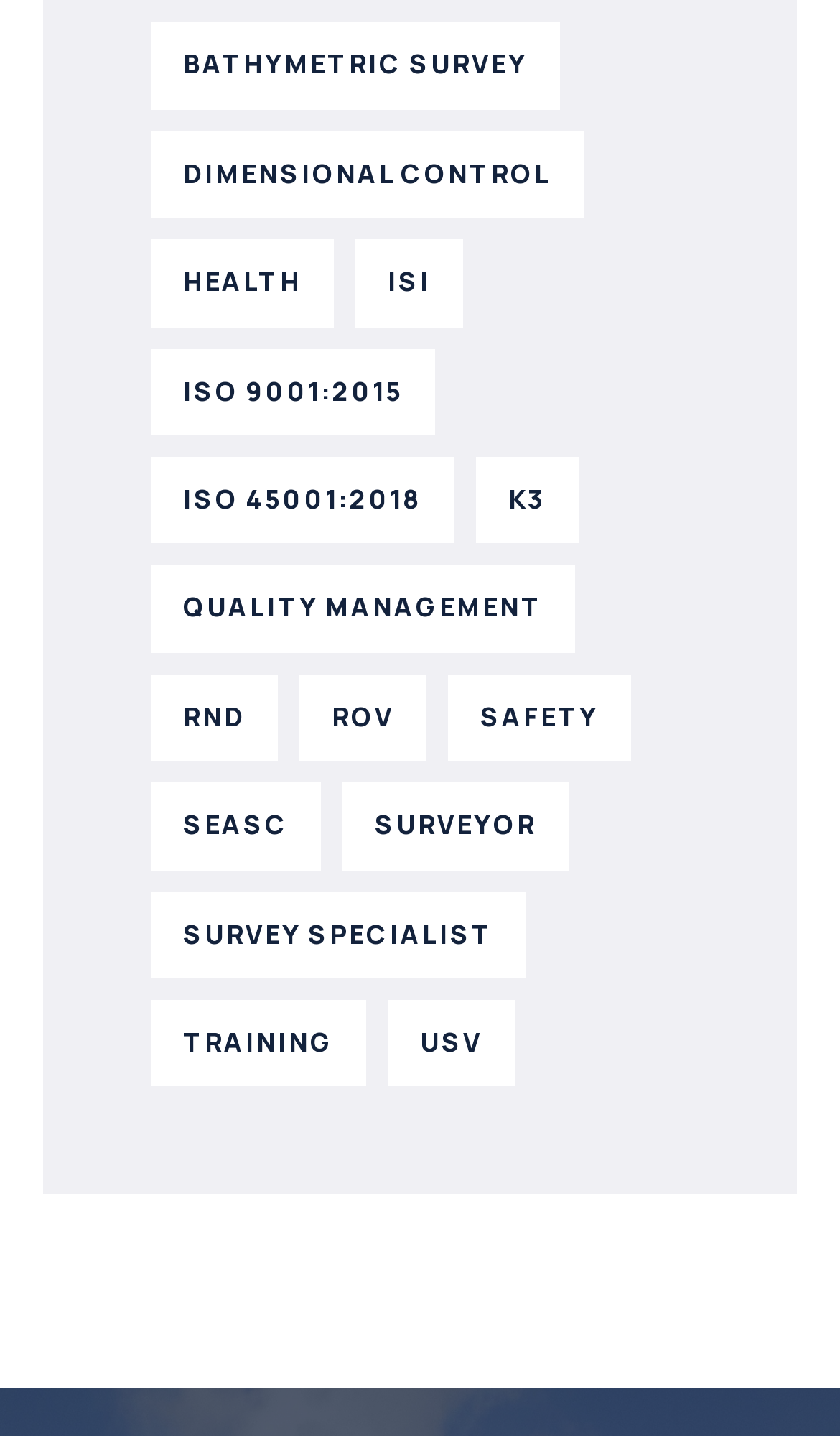Identify the bounding box coordinates of the clickable region to carry out the given instruction: "Discover Survey Specialist".

[0.179, 0.621, 0.626, 0.681]